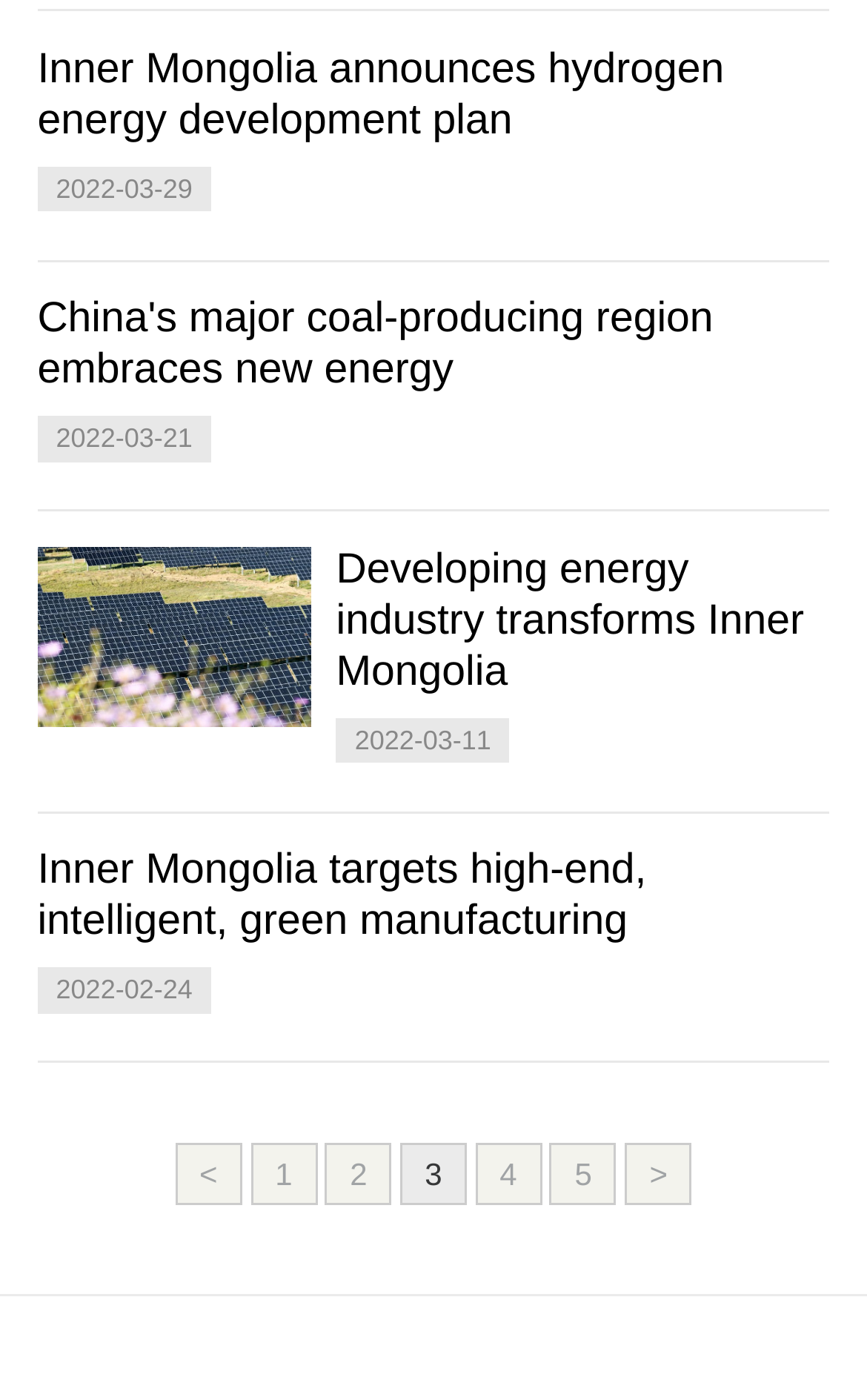Pinpoint the bounding box coordinates of the element that must be clicked to accomplish the following instruction: "Read about China's major coal-producing region embracing new energy". The coordinates should be in the format of four float numbers between 0 and 1, i.e., [left, top, right, bottom].

[0.043, 0.212, 0.957, 0.284]